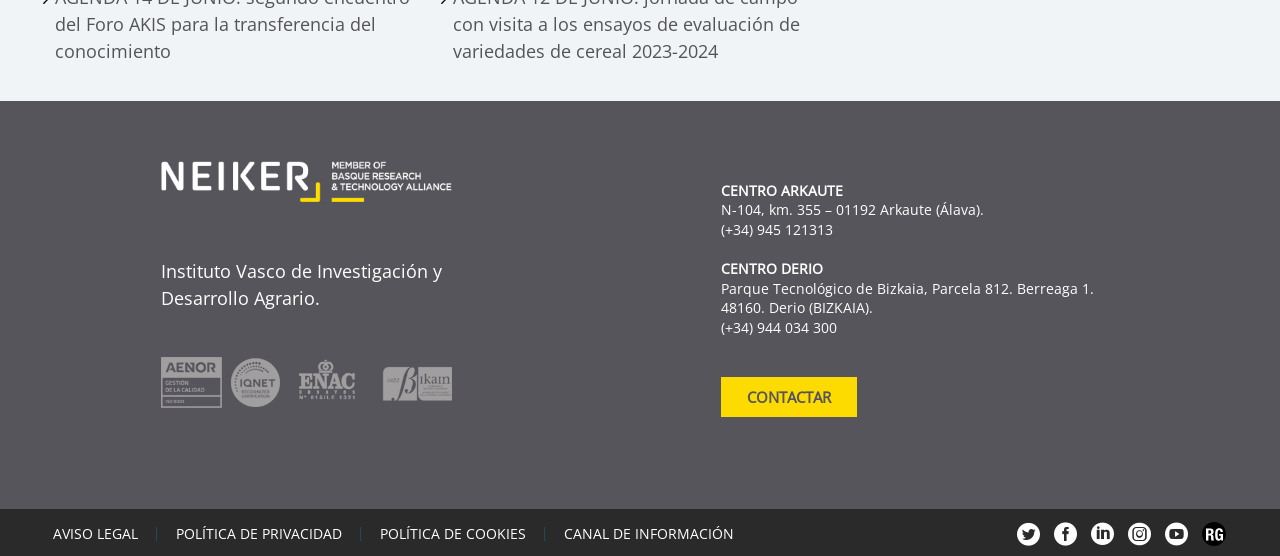Identify the bounding box coordinates for the region to click in order to carry out this instruction: "View contact information". Provide the coordinates using four float numbers between 0 and 1, formatted as [left, top, right, bottom].

[0.563, 0.679, 0.67, 0.75]